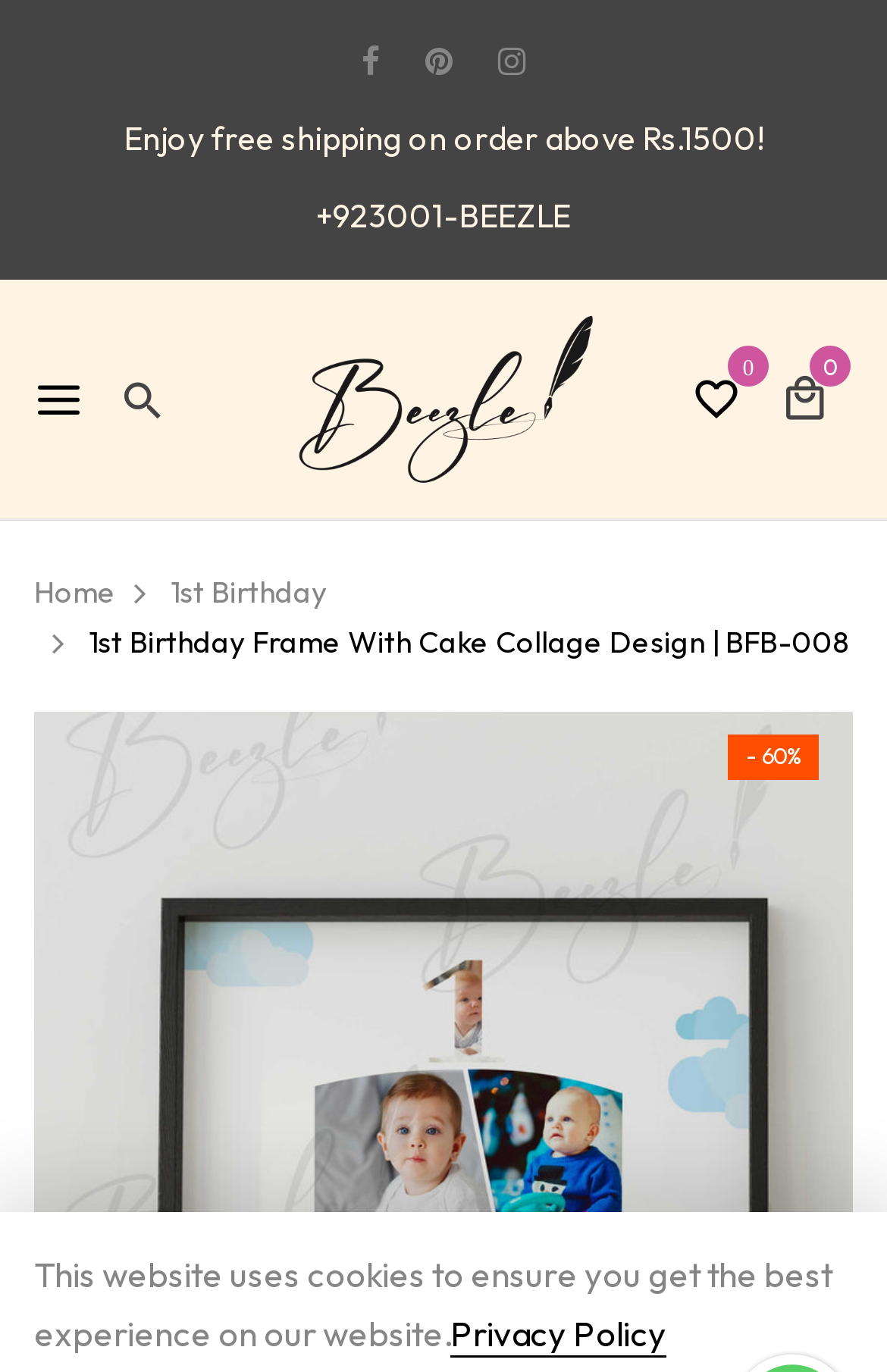Please indicate the bounding box coordinates for the clickable area to complete the following task: "Visit the Beezle Store homepage". The coordinates should be specified as four float numbers between 0 and 1, i.e., [left, top, right, bottom].

[0.327, 0.229, 0.673, 0.354]